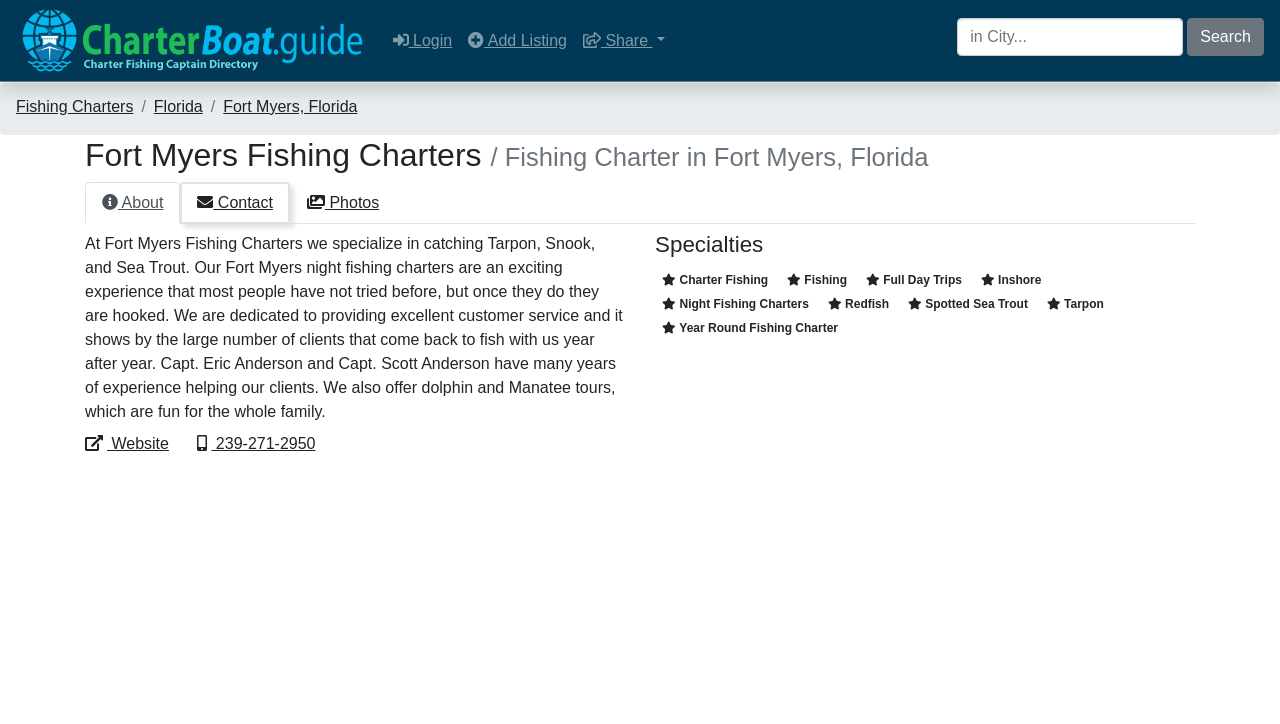Utilize the details in the image to thoroughly answer the following question: What is the purpose of the 'Add Listing' button?

The 'Add Listing' button is likely used to add a new listing to the website, possibly for other fishing charters or related services, as it is placed next to the 'Search' button and 'Login' link, suggesting it is related to user-generated content or management.